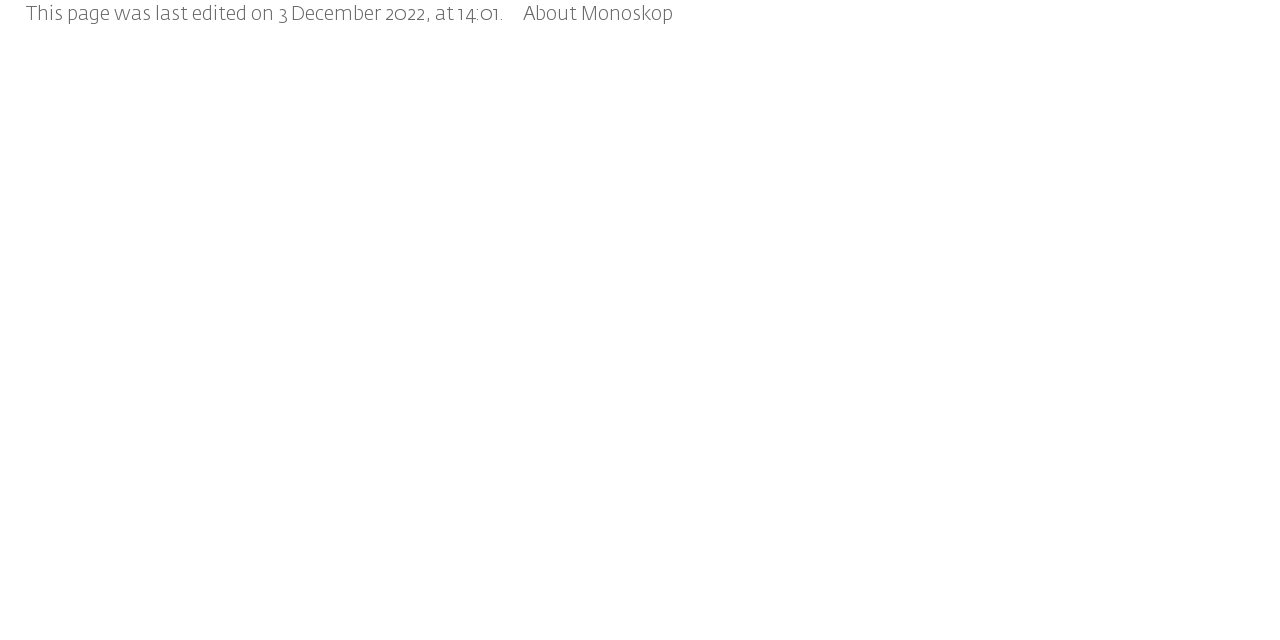Find the bounding box coordinates for the element described here: "About Monoskop".

[0.408, 0.008, 0.526, 0.037]